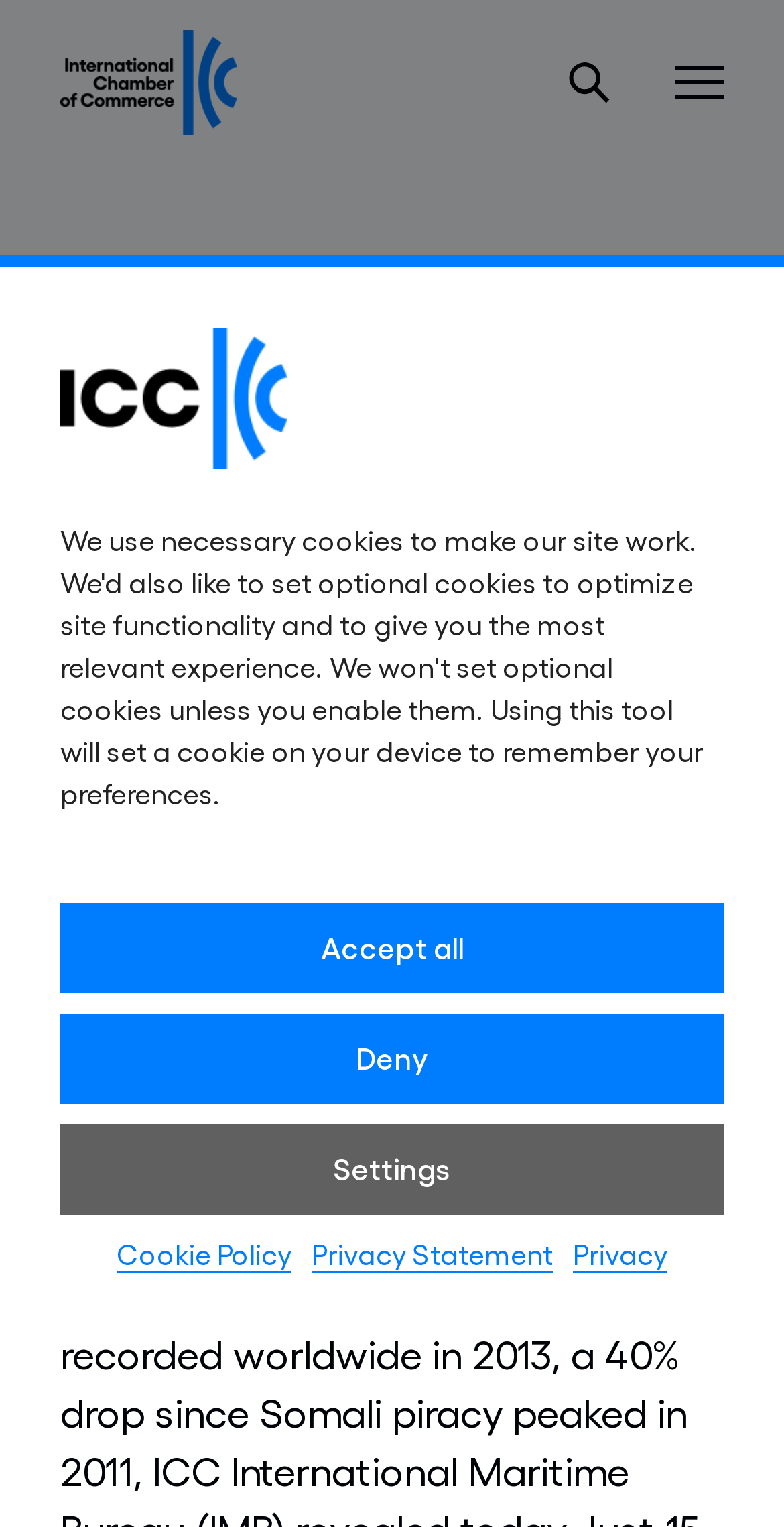Please specify the bounding box coordinates of the area that should be clicked to accomplish the following instruction: "View the ICC IMB image". The coordinates should consist of four float numbers between 0 and 1, i.e., [left, top, right, bottom].

[0.077, 0.532, 0.923, 0.729]